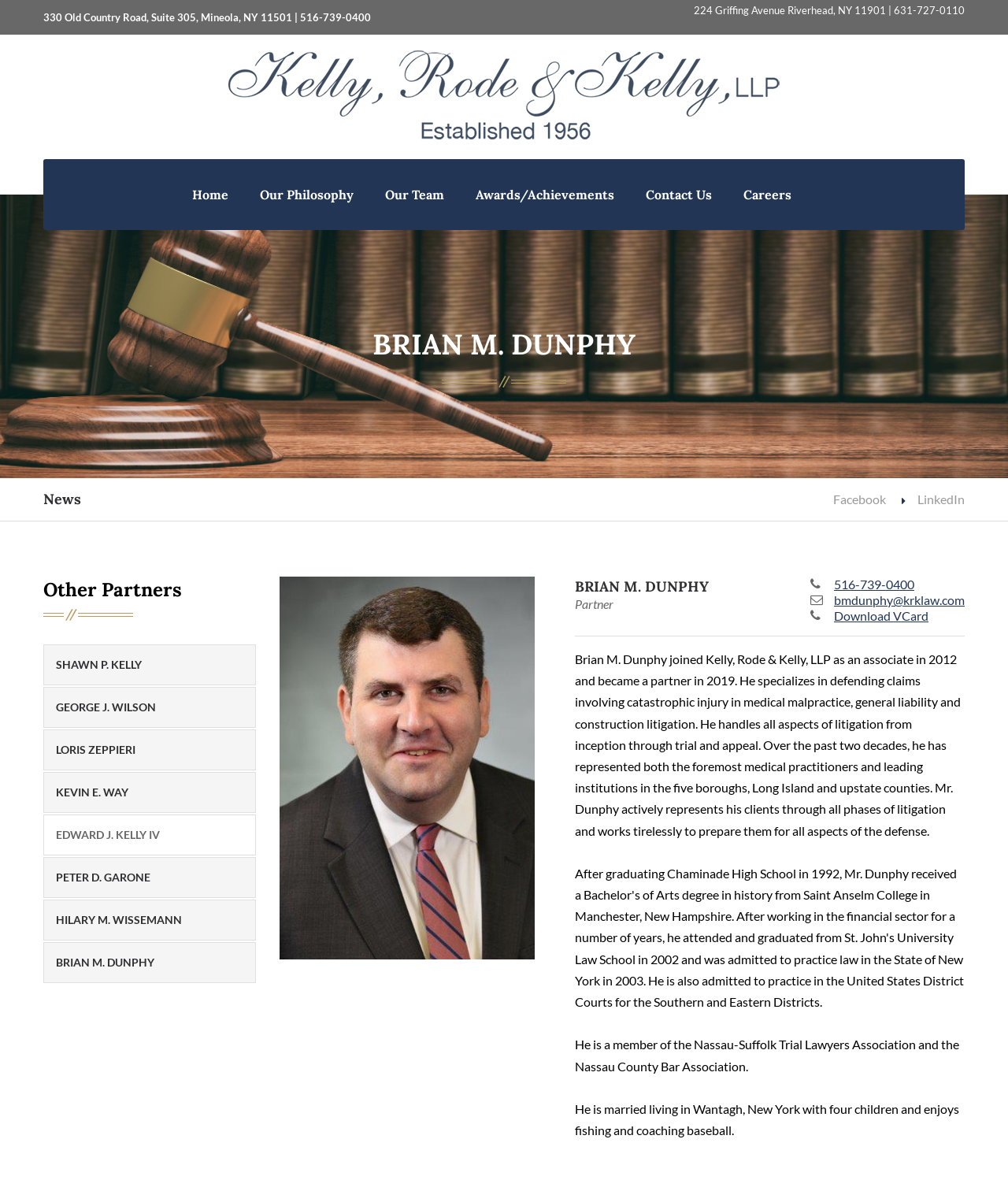How many children does Brian M. Dunphy have?
Kindly offer a comprehensive and detailed response to the question.

I found the number of children Brian M. Dunphy has by reading the static text element that describes his personal life and interests.